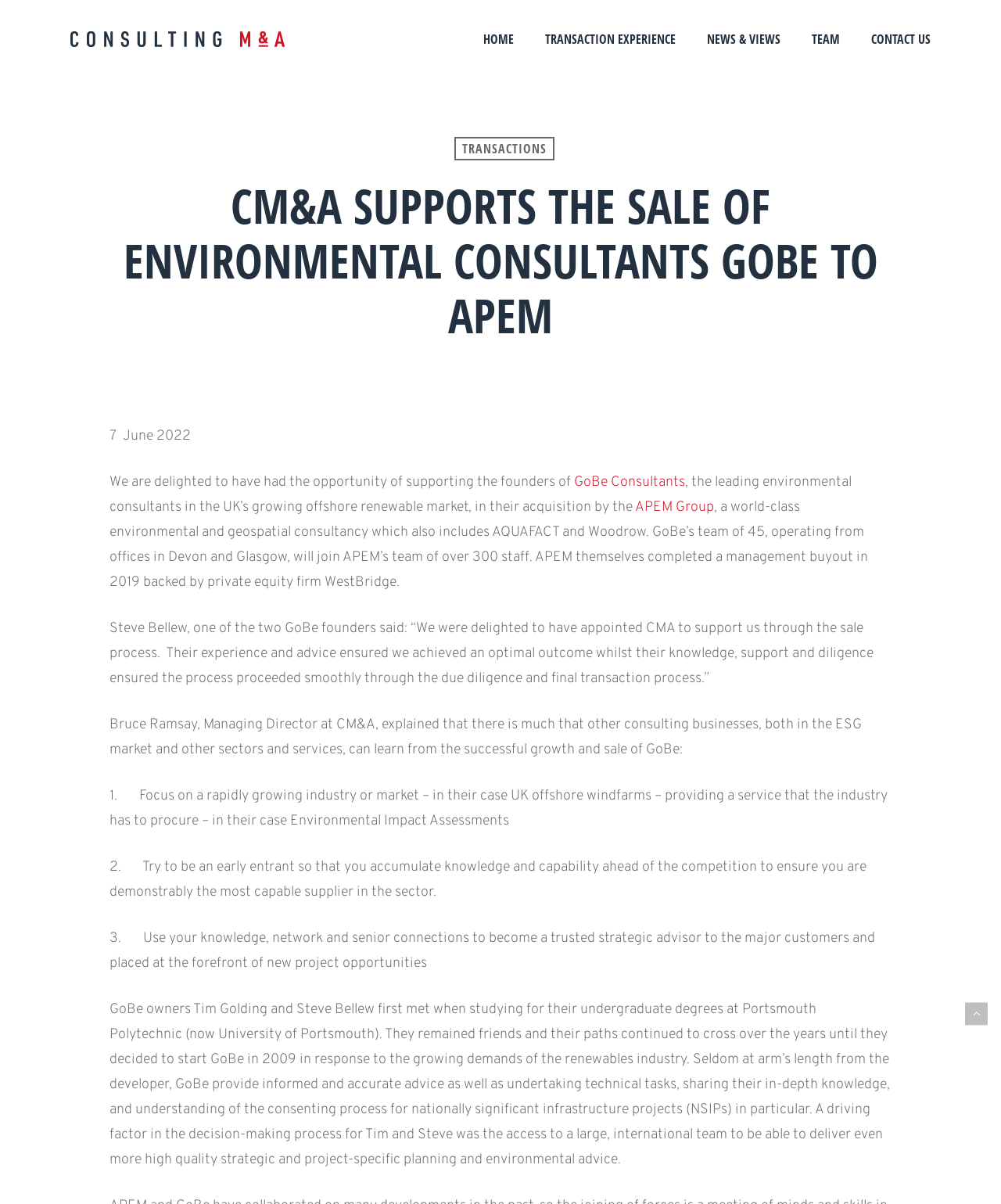Provide the bounding box coordinates of the area you need to click to execute the following instruction: "Learn more about TRANSACTION EXPERIENCE".

[0.545, 0.027, 0.675, 0.038]